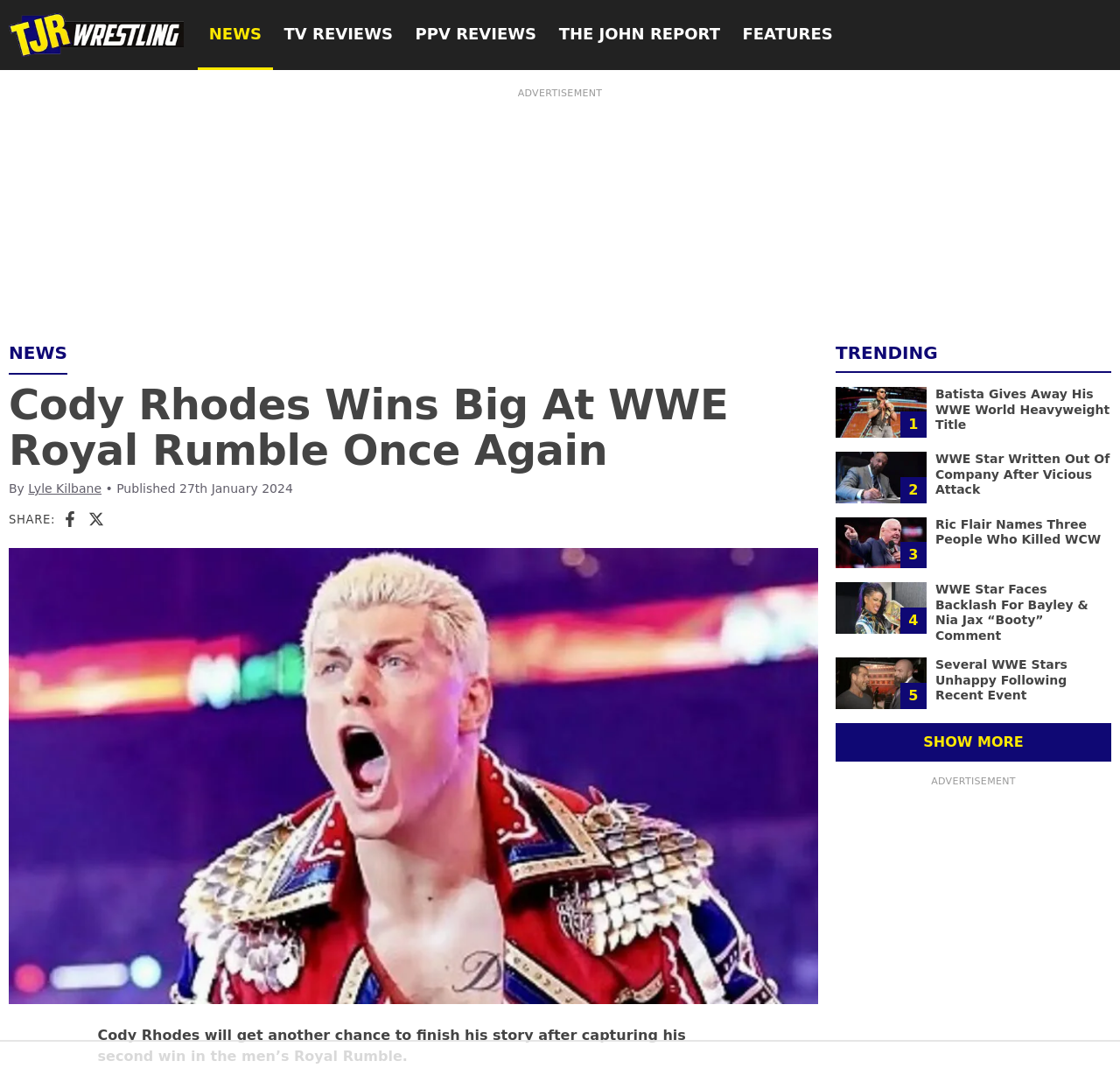Using the webpage screenshot, find the UI element described by Features. Provide the bounding box coordinates in the format (top-left x, top-left y, bottom-right x, bottom-right y), ensuring all values are floating point numbers between 0 and 1.

[0.653, 0.0, 0.753, 0.065]